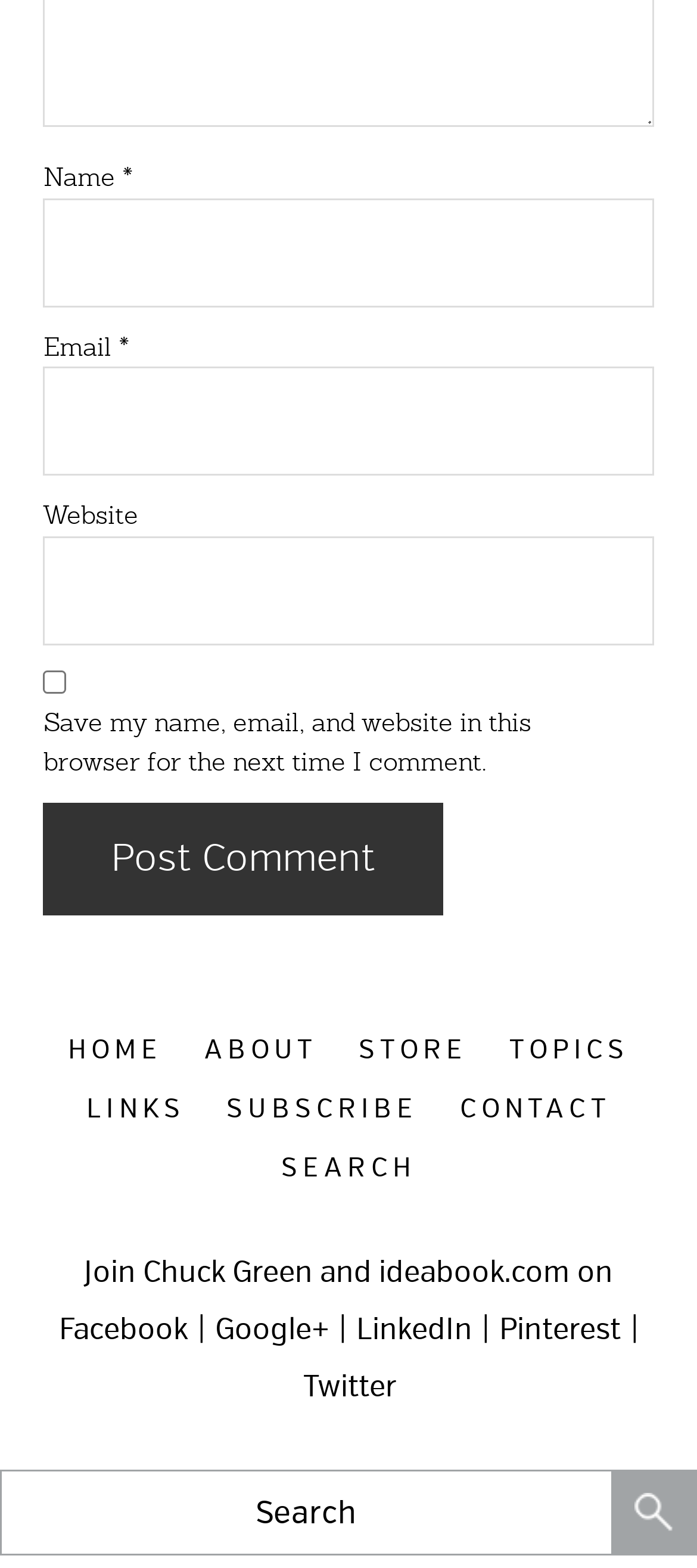From the given element description: "parent_node: Name * name="author"", find the bounding box for the UI element. Provide the coordinates as four float numbers between 0 and 1, in the order [left, top, right, bottom].

[0.062, 0.126, 0.938, 0.196]